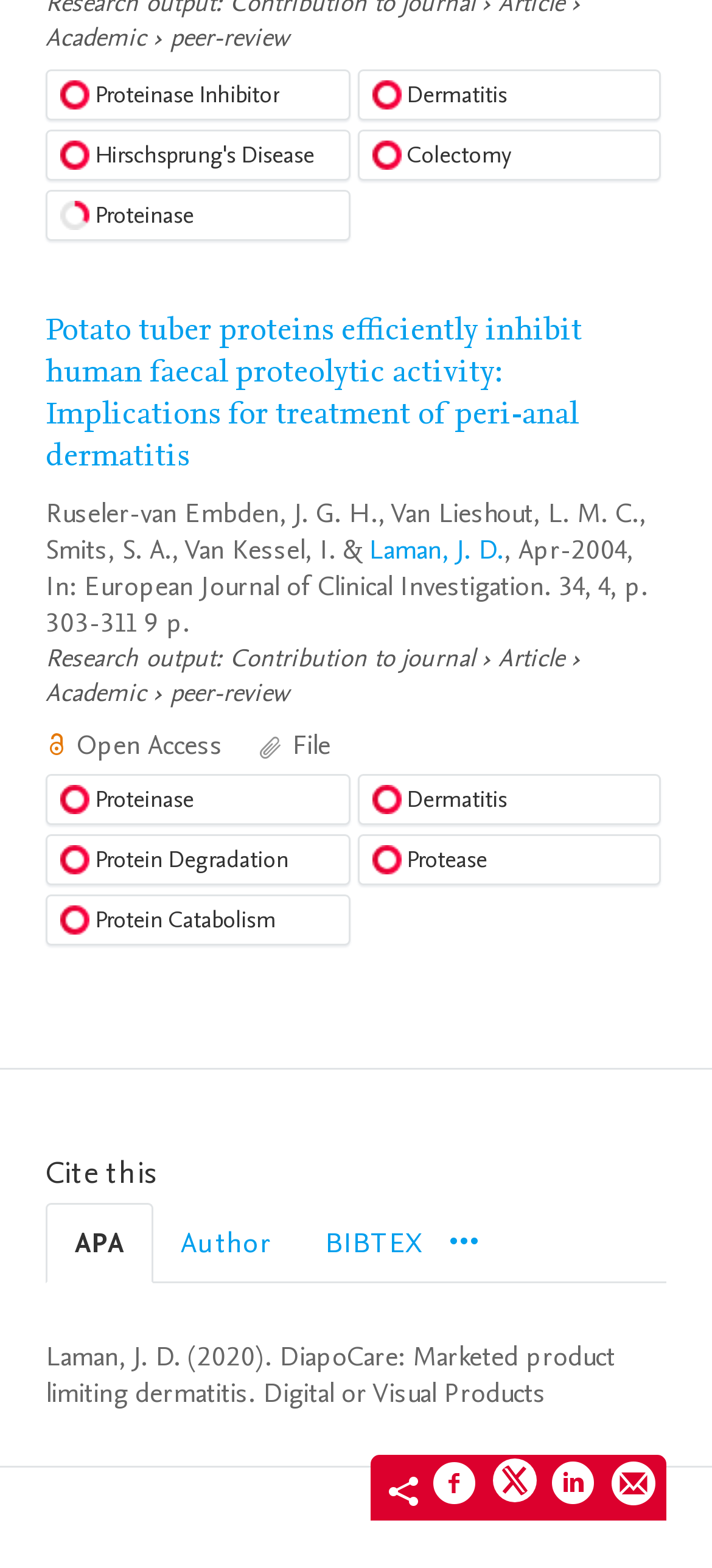What is the research topic of the article?
Look at the image and answer the question with a single word or phrase.

Potato tuber proteins